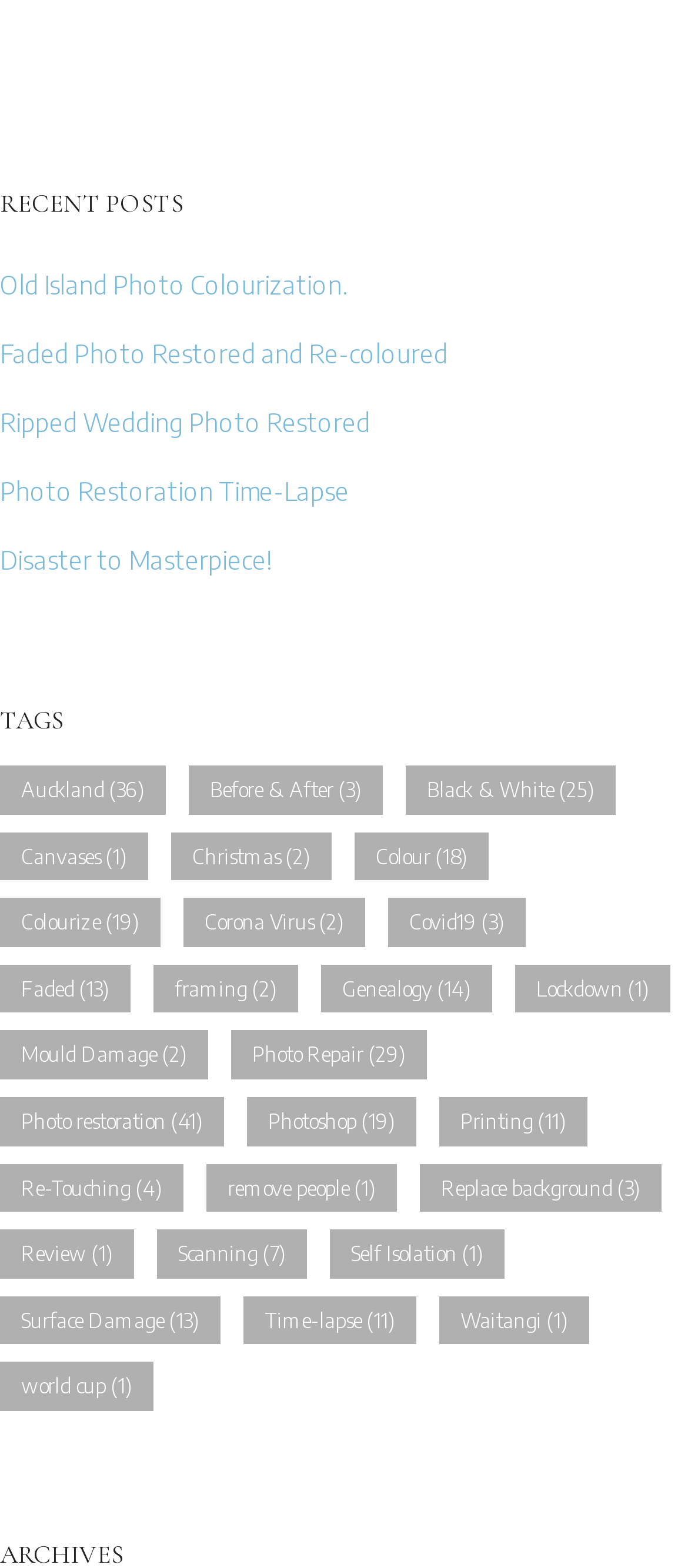Respond with a single word or phrase for the following question: 
How many items are in the 'Auckland' category?

36